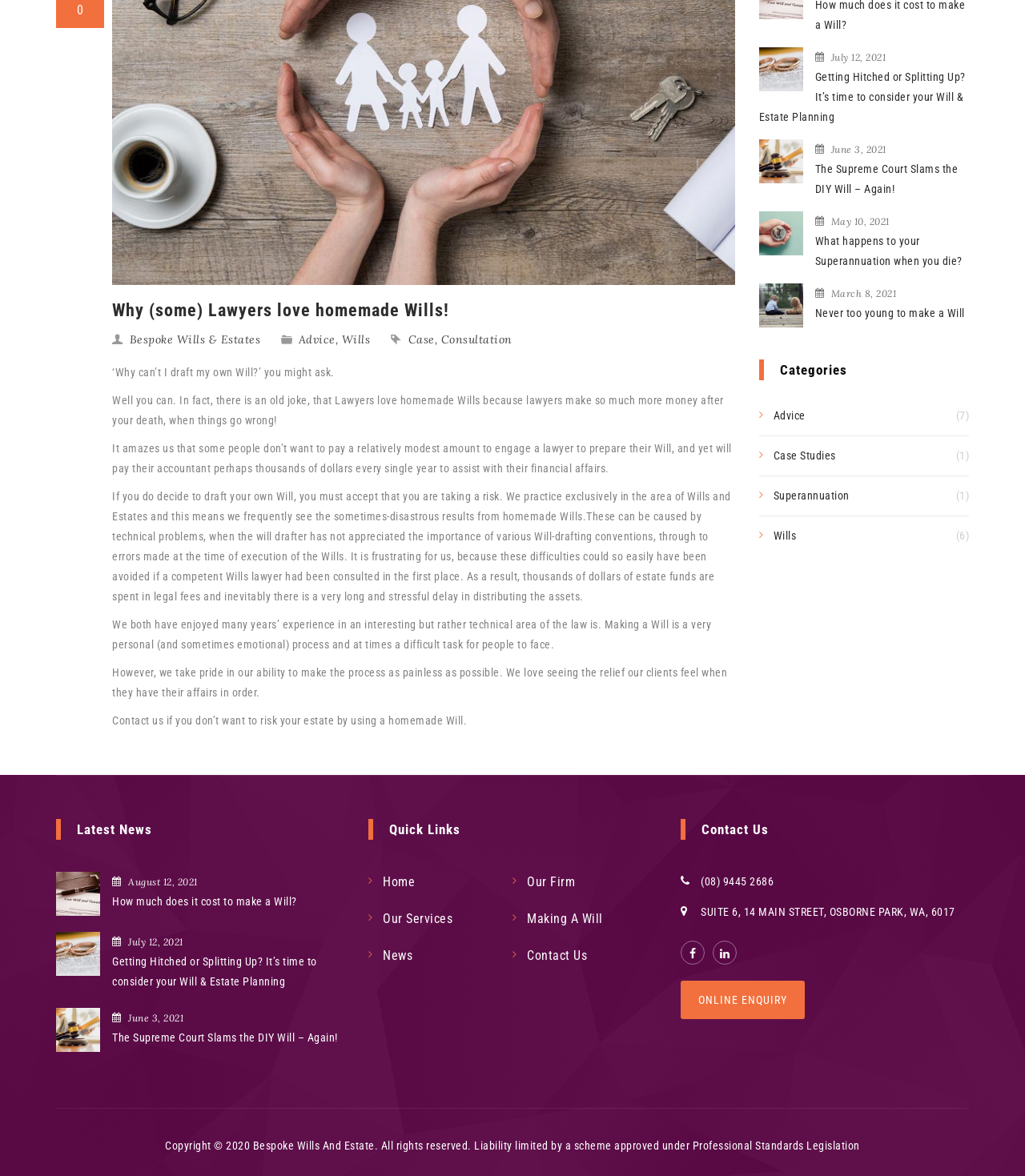Identify the bounding box coordinates for the UI element that matches this description: "Bespoke Wills And Estate".

[0.247, 0.969, 0.365, 0.98]